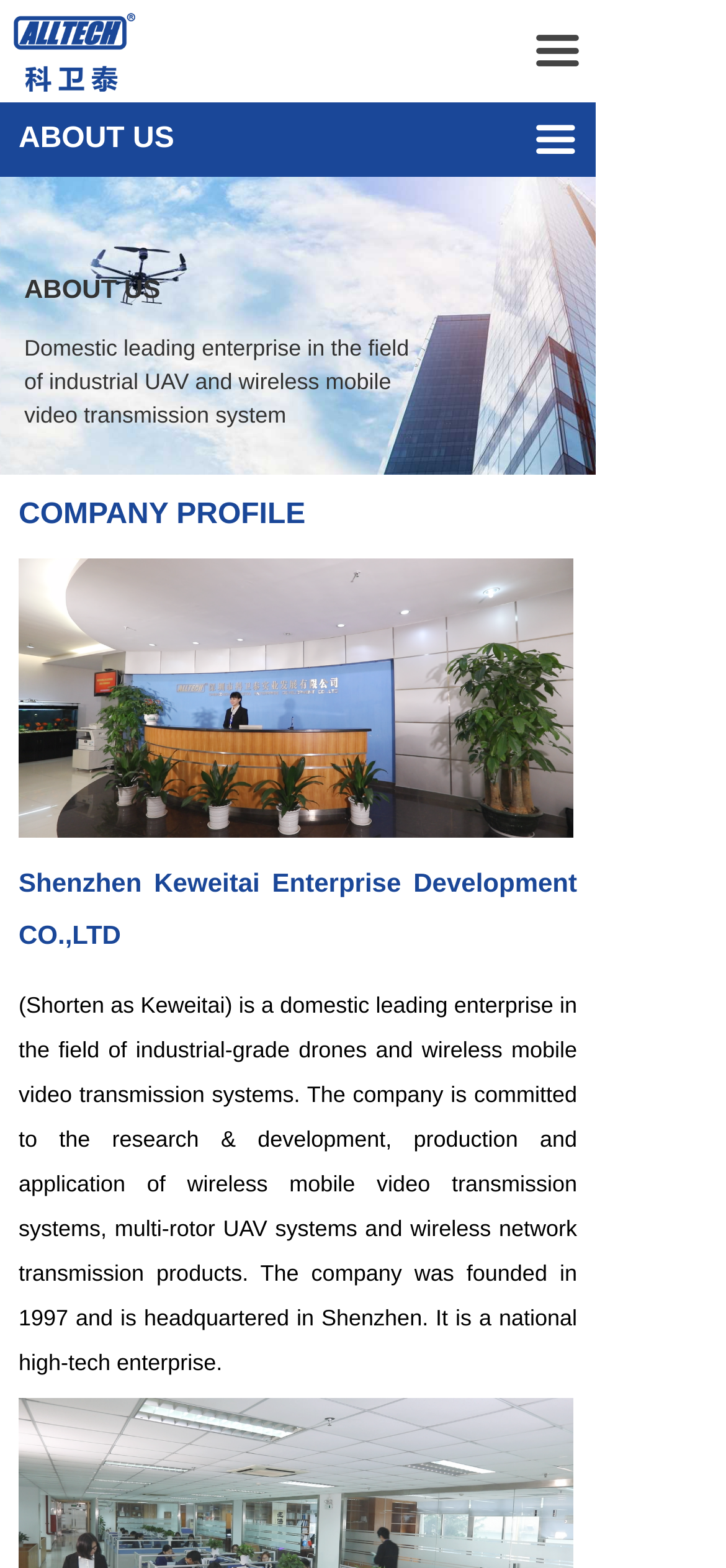Describe the webpage in detail, including text, images, and layout.

The webpage is about Shenzhen Keweitai Enterprise Development CO.,LTD, a company that specializes in industrial-grade drones and wireless mobile video transmission systems. 

At the top left corner, there is a navigation menu with 21 links, including "Home", "UAV", "Multi-rotor Drone", "Composite-wing Drone", and others, which are stacked vertically. 

To the right of the navigation menu, there is a section with the title "ABOUT US" in bold font. Below the title, there is a brief introduction to the company, stating that it is a domestic leading enterprise in the field of industrial UAV and wireless mobile video transmission system. 

Further down, there is another section with the title "COMPANY PROFILE" in bold font. This section contains the company's full name, "Shenzhen Keweitai Enterprise Development CO.,LTD", and a brief description of the company, including its founding year, location, and business scope. 

There are two links with the text "끀" located at the top right corner and middle right section of the page, respectively. Additionally, there is a duplicate navigation menu at the top of the page, with the same links as the one at the top left corner.